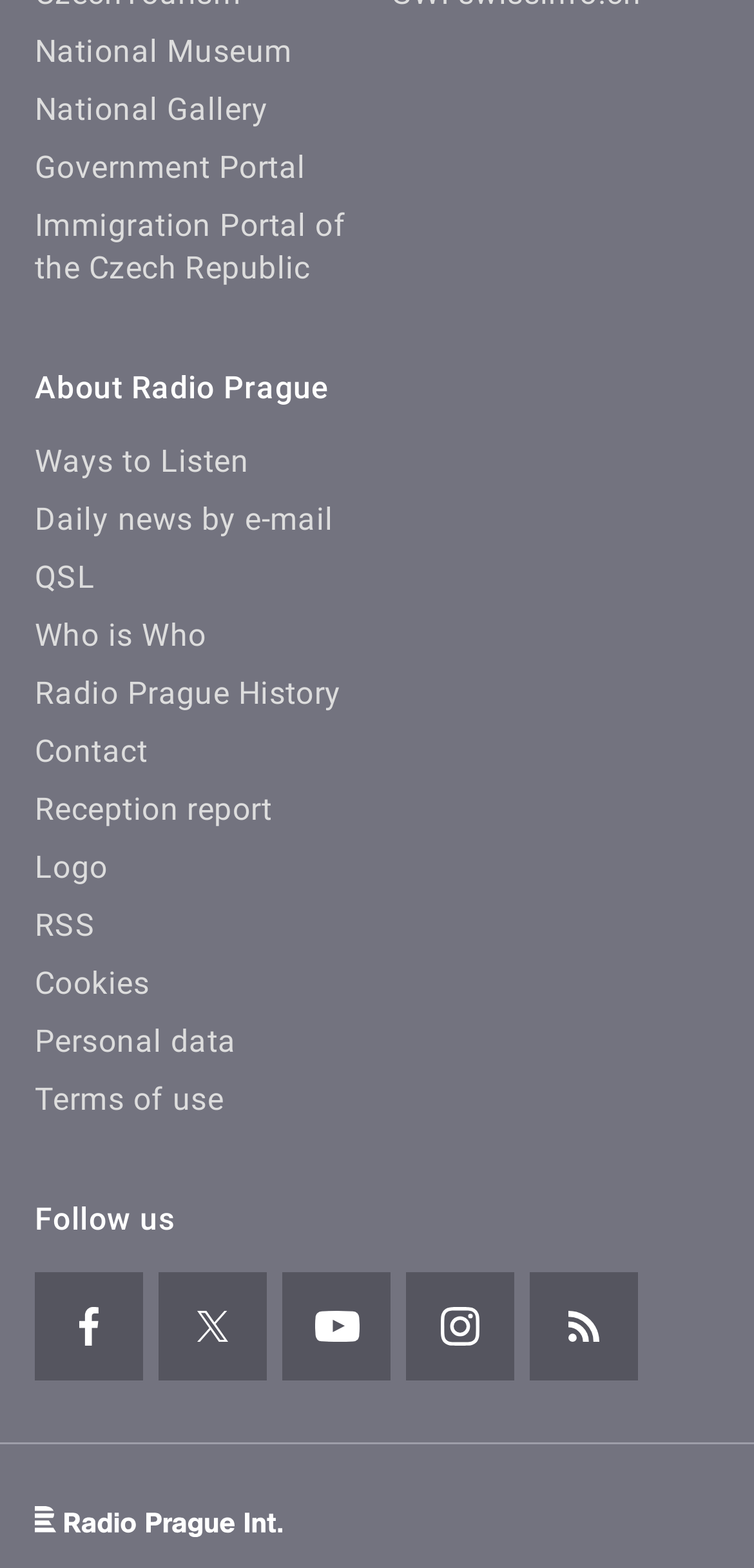Provide the bounding box coordinates in the format (top-left x, top-left y, bottom-right x, bottom-right y). All values are floating point numbers between 0 and 1. Determine the bounding box coordinate of the UI element described as: RSS

[0.046, 0.579, 0.127, 0.602]